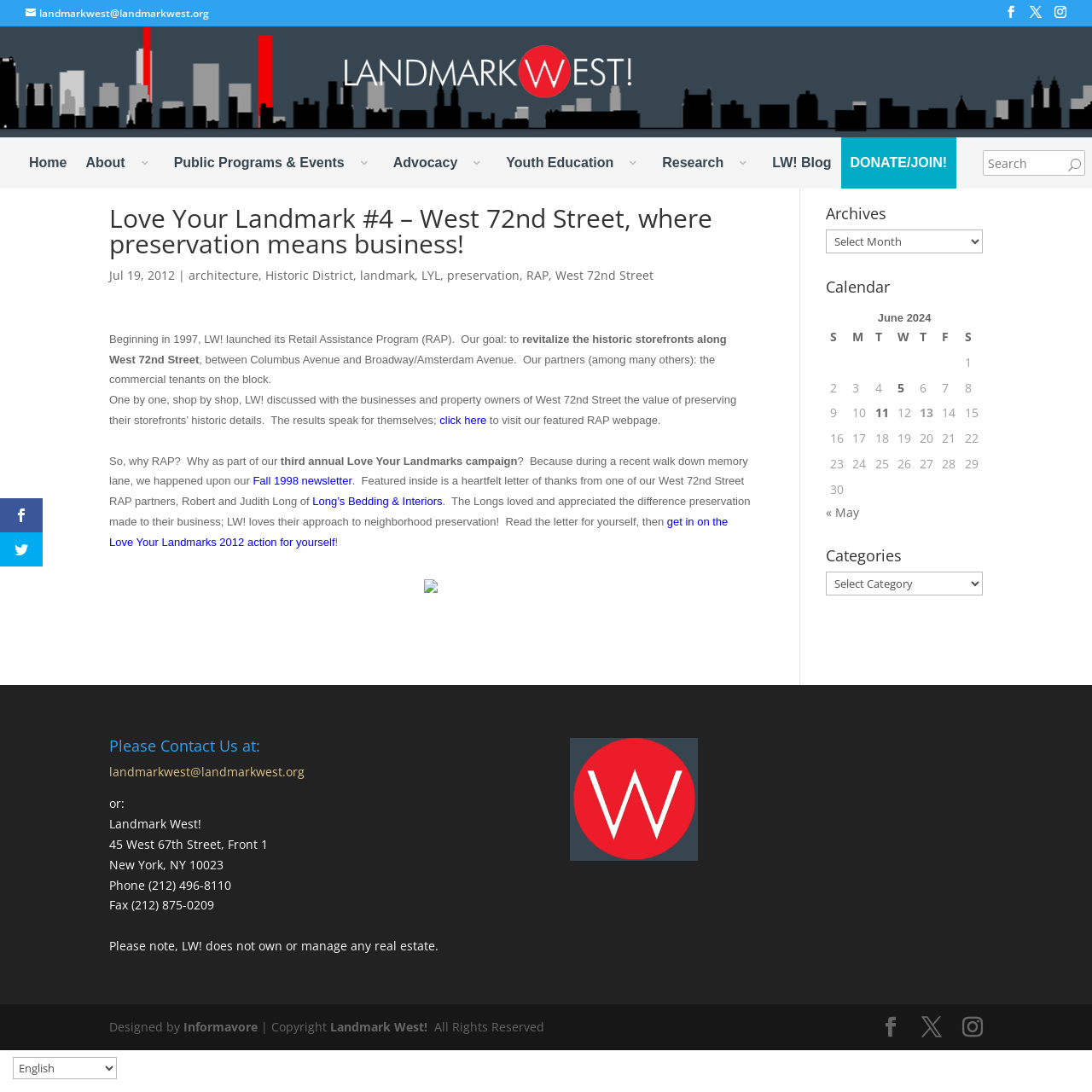Please specify the bounding box coordinates of the region to click in order to perform the following instruction: "Go to the 'Home' page".

[0.018, 0.126, 0.07, 0.173]